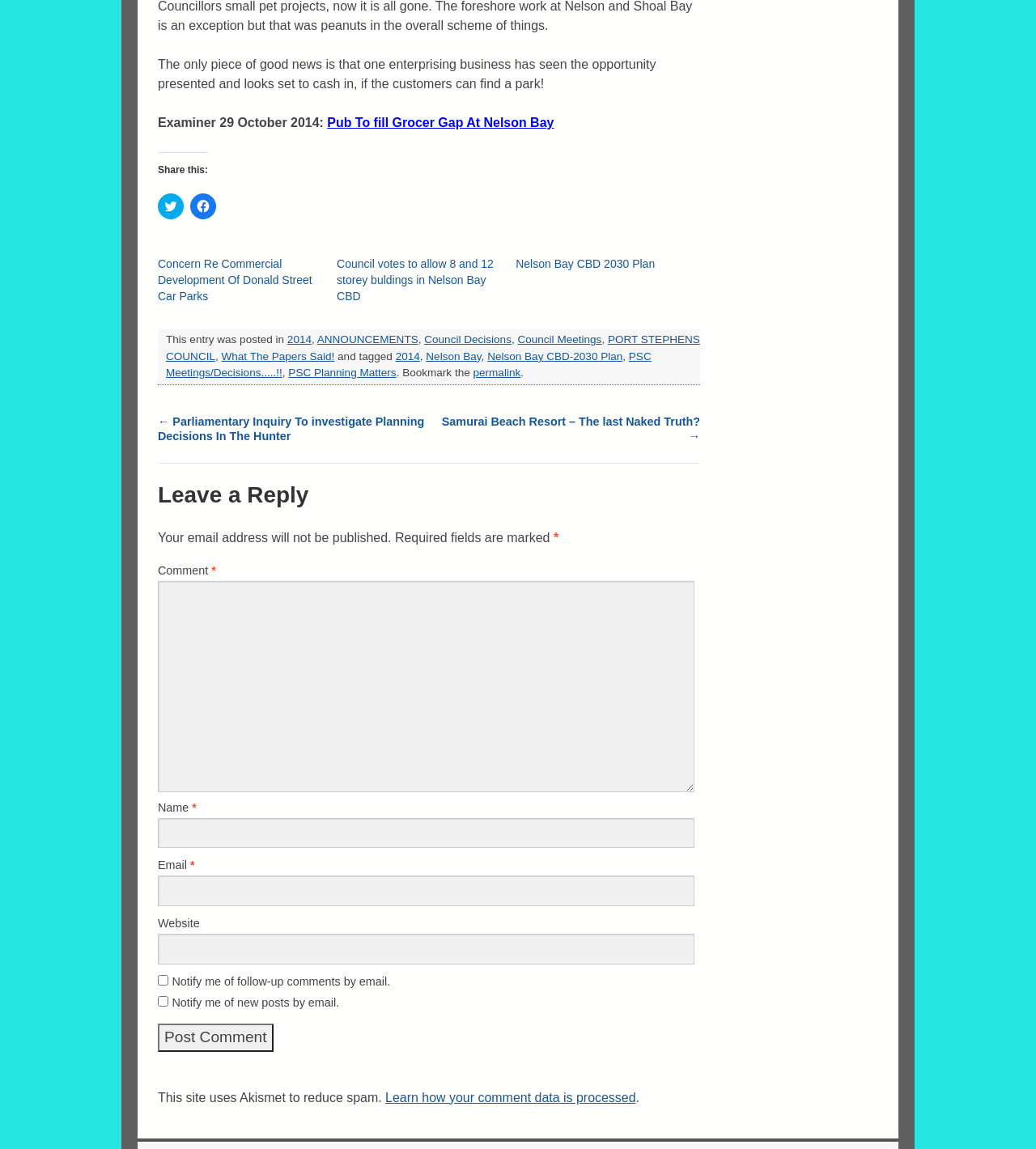What is required to post a comment?
Relying on the image, give a concise answer in one word or a brief phrase.

Name, email, and comment